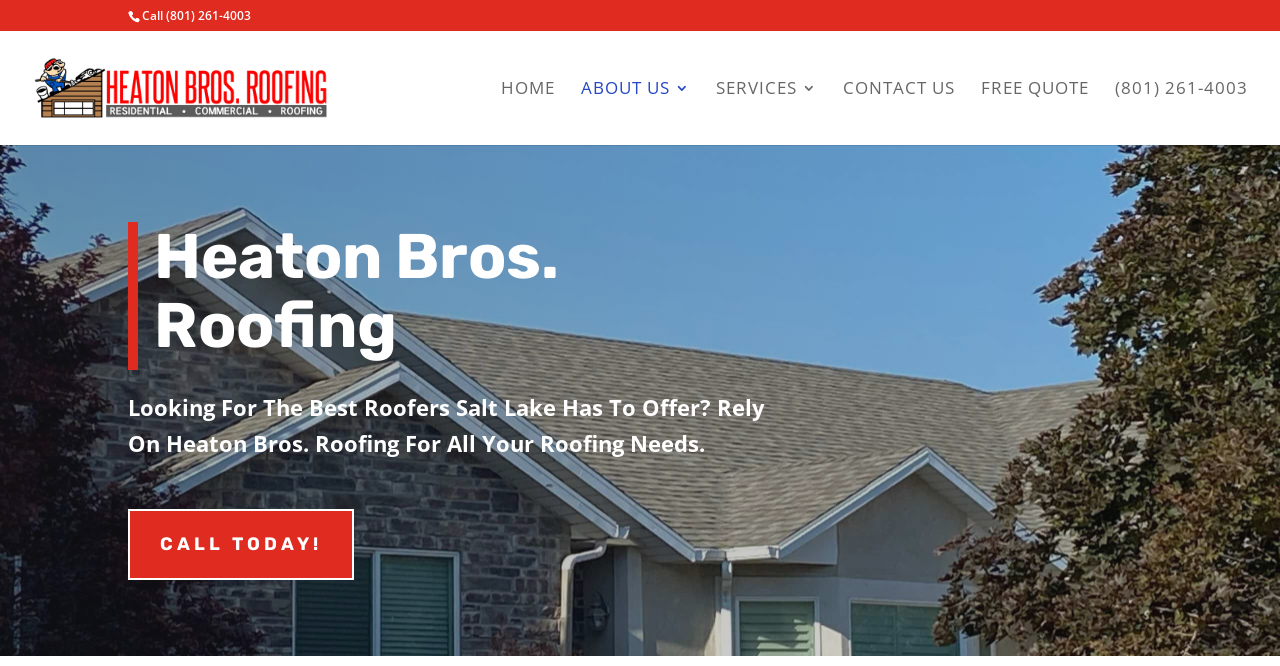Reply to the question with a brief word or phrase: What is the name of the roofing company?

Heaton Bros. Roofing